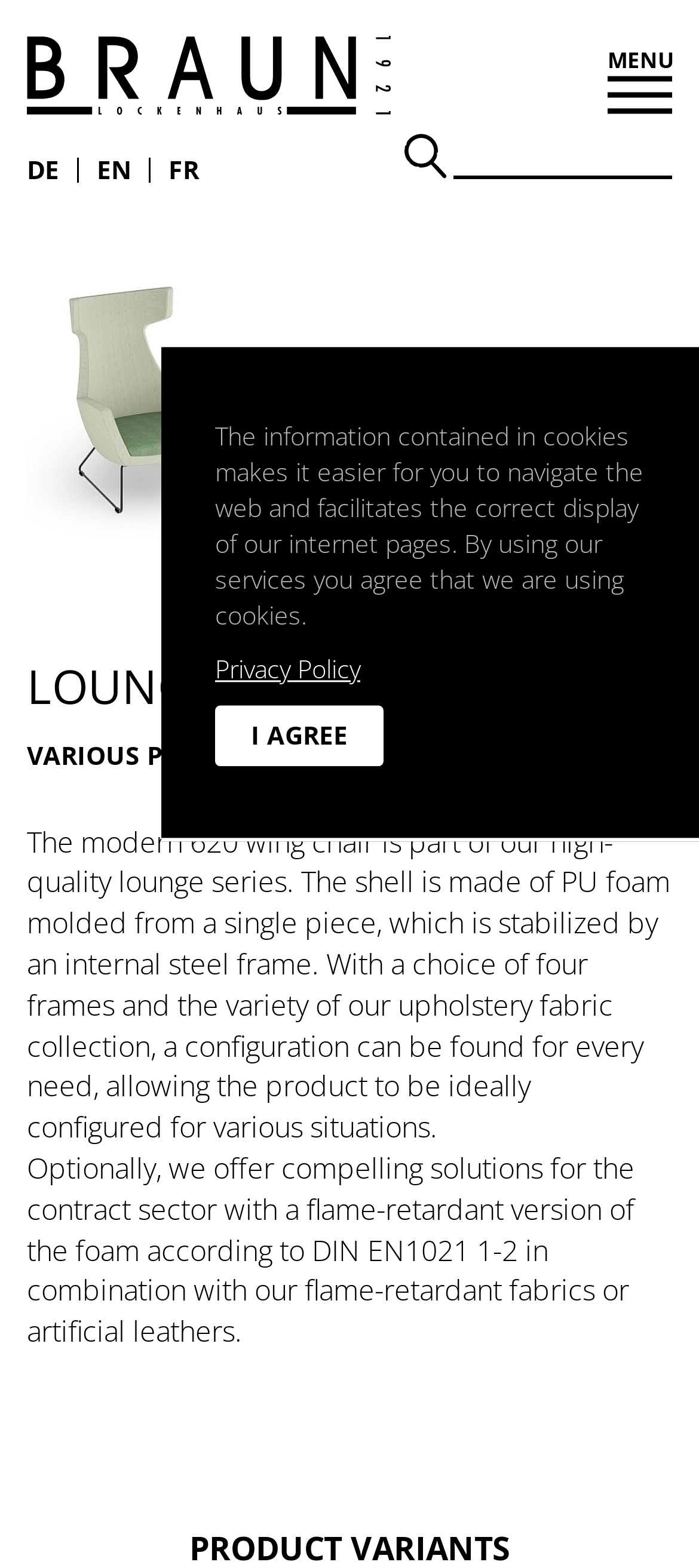Please determine the bounding box coordinates of the element's region to click in order to carry out the following instruction: "Click the Privacy Policy link". The coordinates should be four float numbers between 0 and 1, i.e., [left, top, right, bottom].

[0.308, 0.416, 0.923, 0.438]